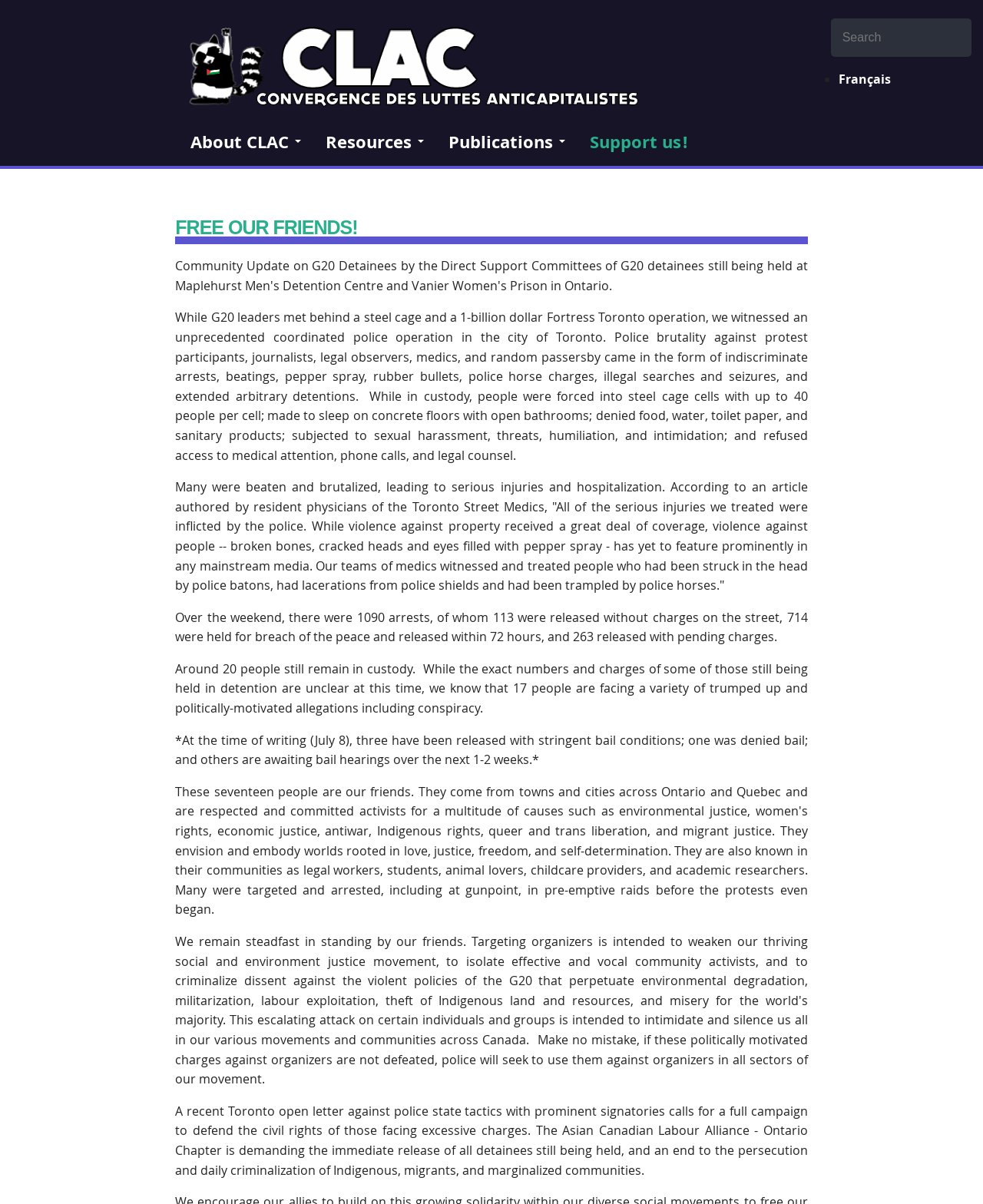Find the bounding box coordinates of the element to click in order to complete this instruction: "Click the 'Home' link". The bounding box coordinates must be four float numbers between 0 and 1, denoted as [left, top, right, bottom].

[0.178, 0.0, 0.285, 0.089]